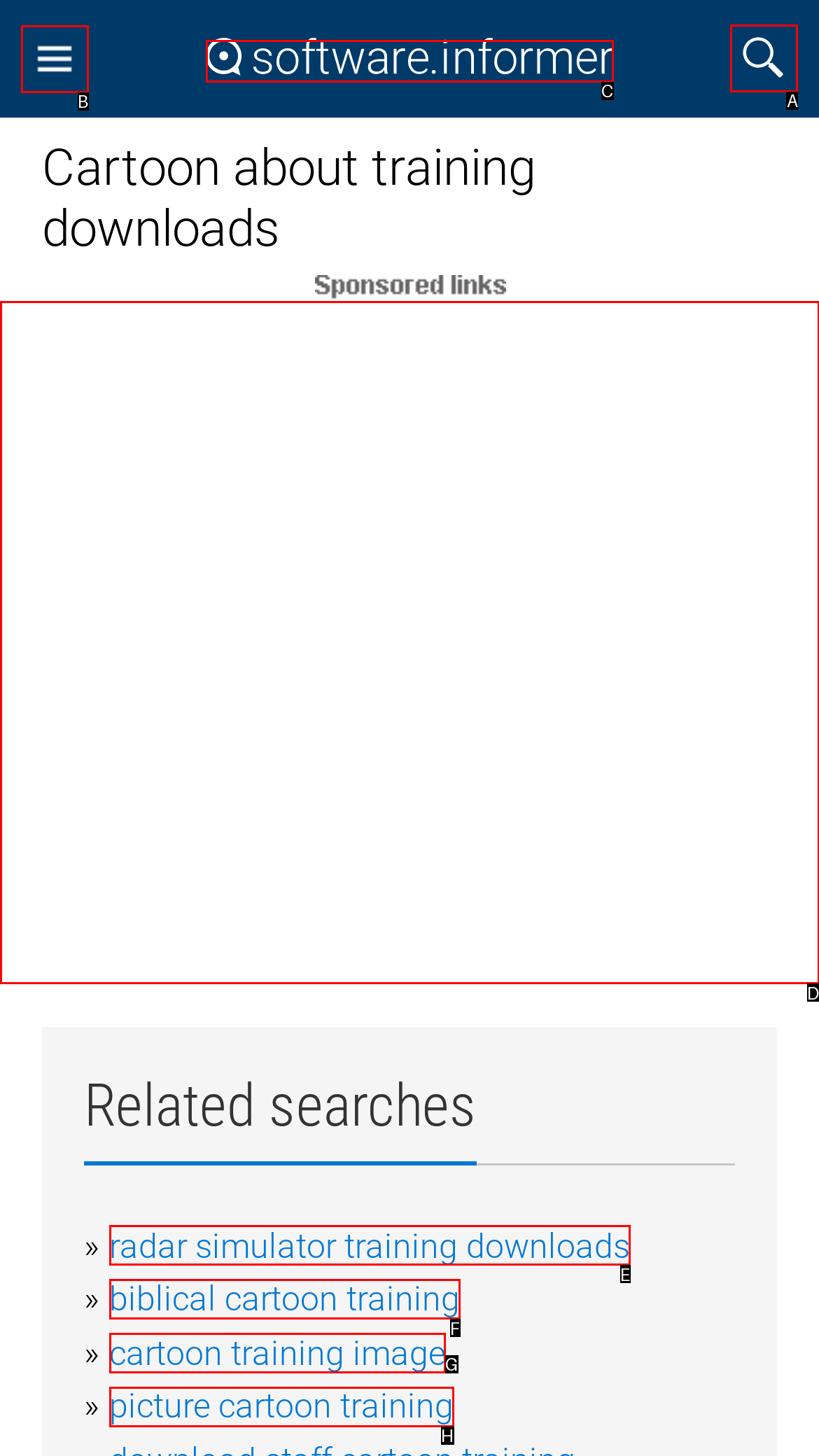Select the letter of the element you need to click to complete this task: Search for something
Answer using the letter from the specified choices.

A